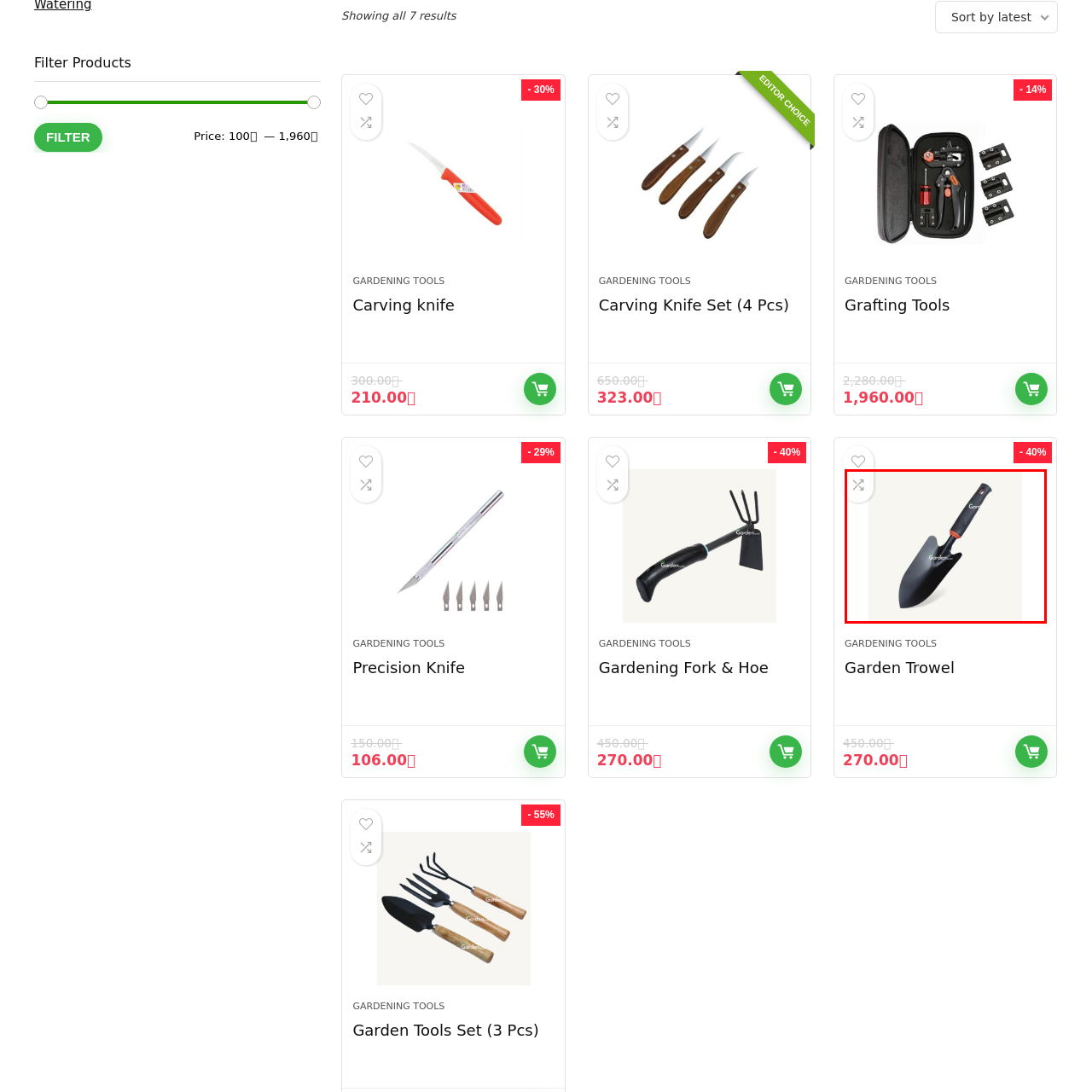What is the purpose of the pointed tip?
Observe the section of the image outlined in red and answer concisely with a single word or phrase.

Digging